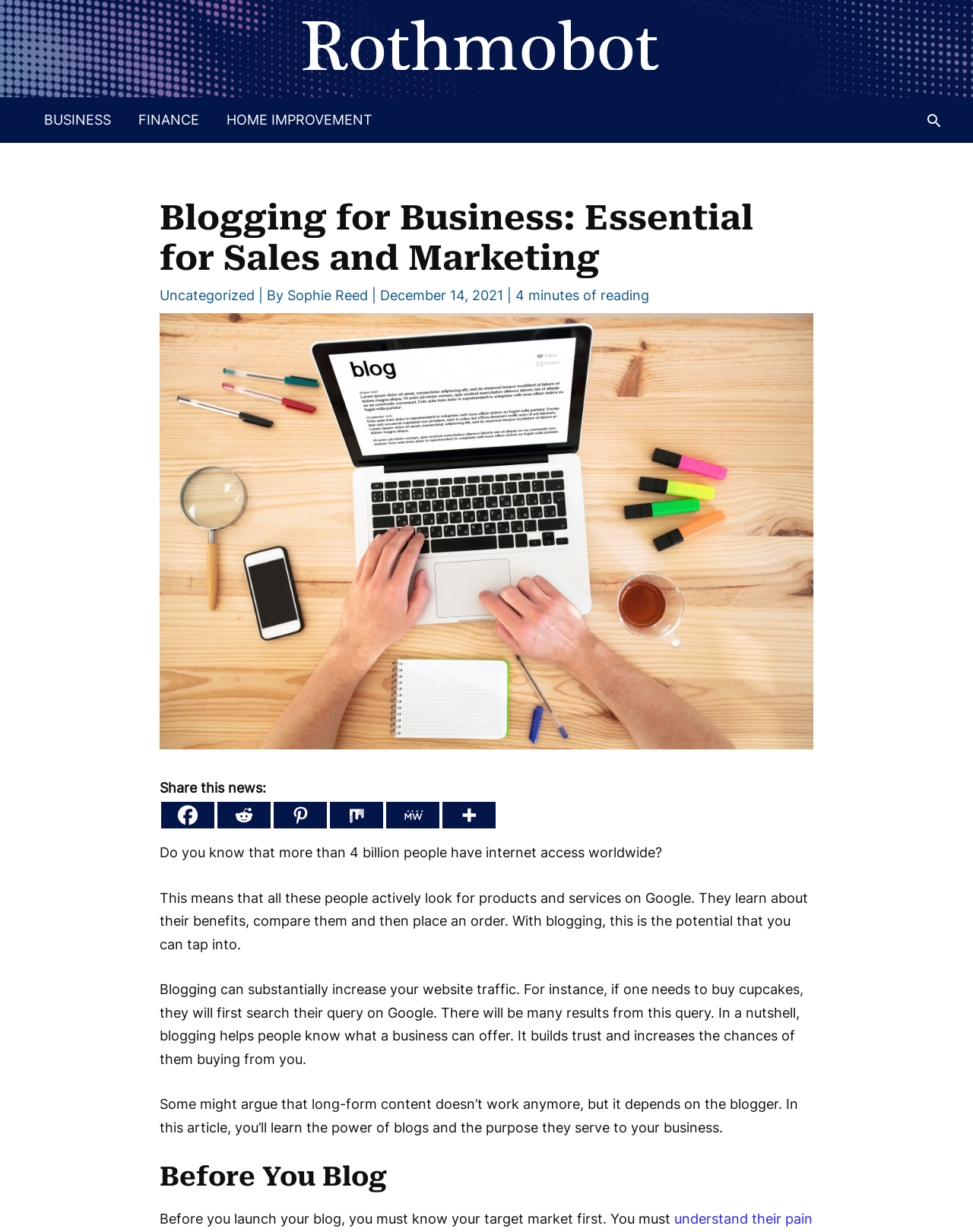Can you show the bounding box coordinates of the region to click on to complete the task described in the instruction: "Search using the search icon"?

[0.951, 0.09, 0.969, 0.105]